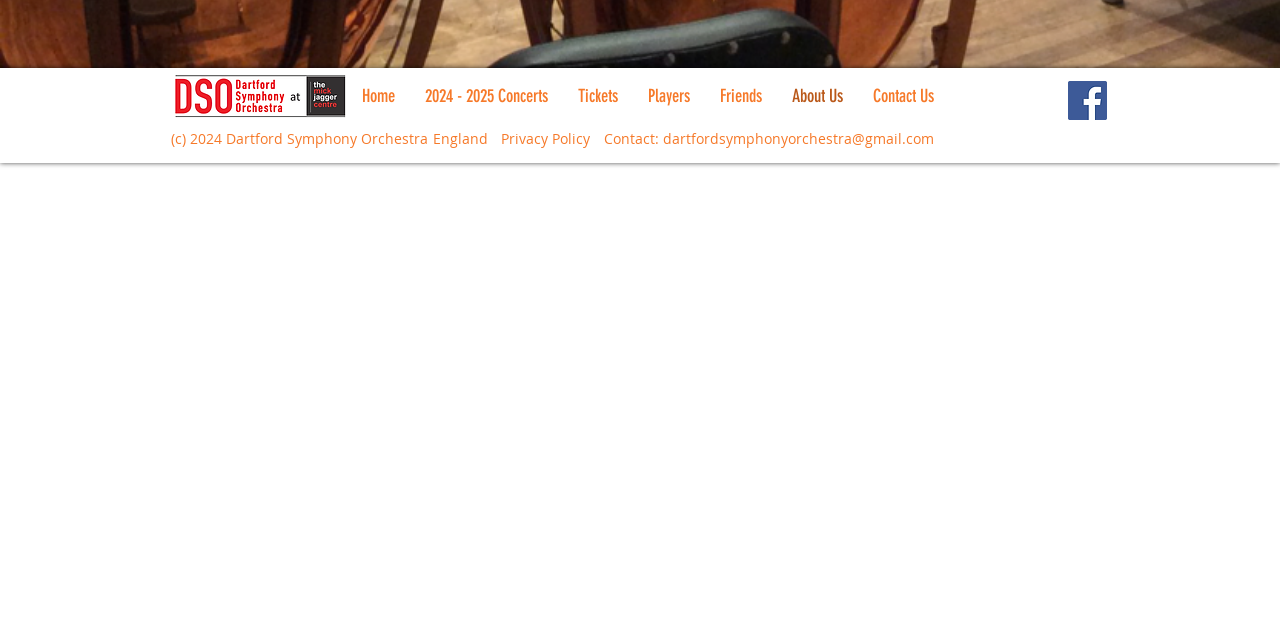Identify the bounding box coordinates for the UI element described as: "About Us".

[0.607, 0.128, 0.67, 0.173]